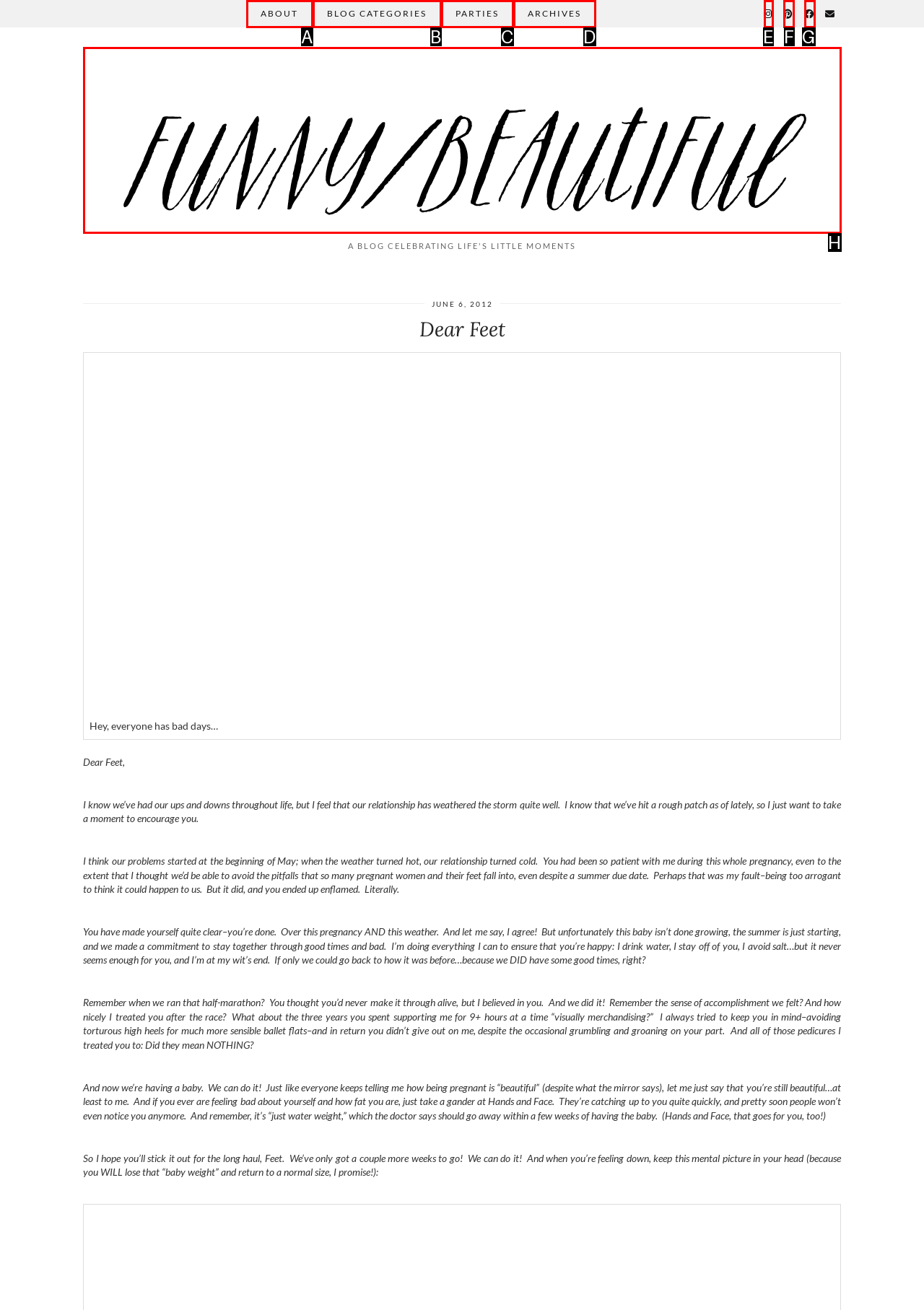Find the HTML element that matches the description provided: title="funny/beautiful"
Answer using the corresponding option letter.

H